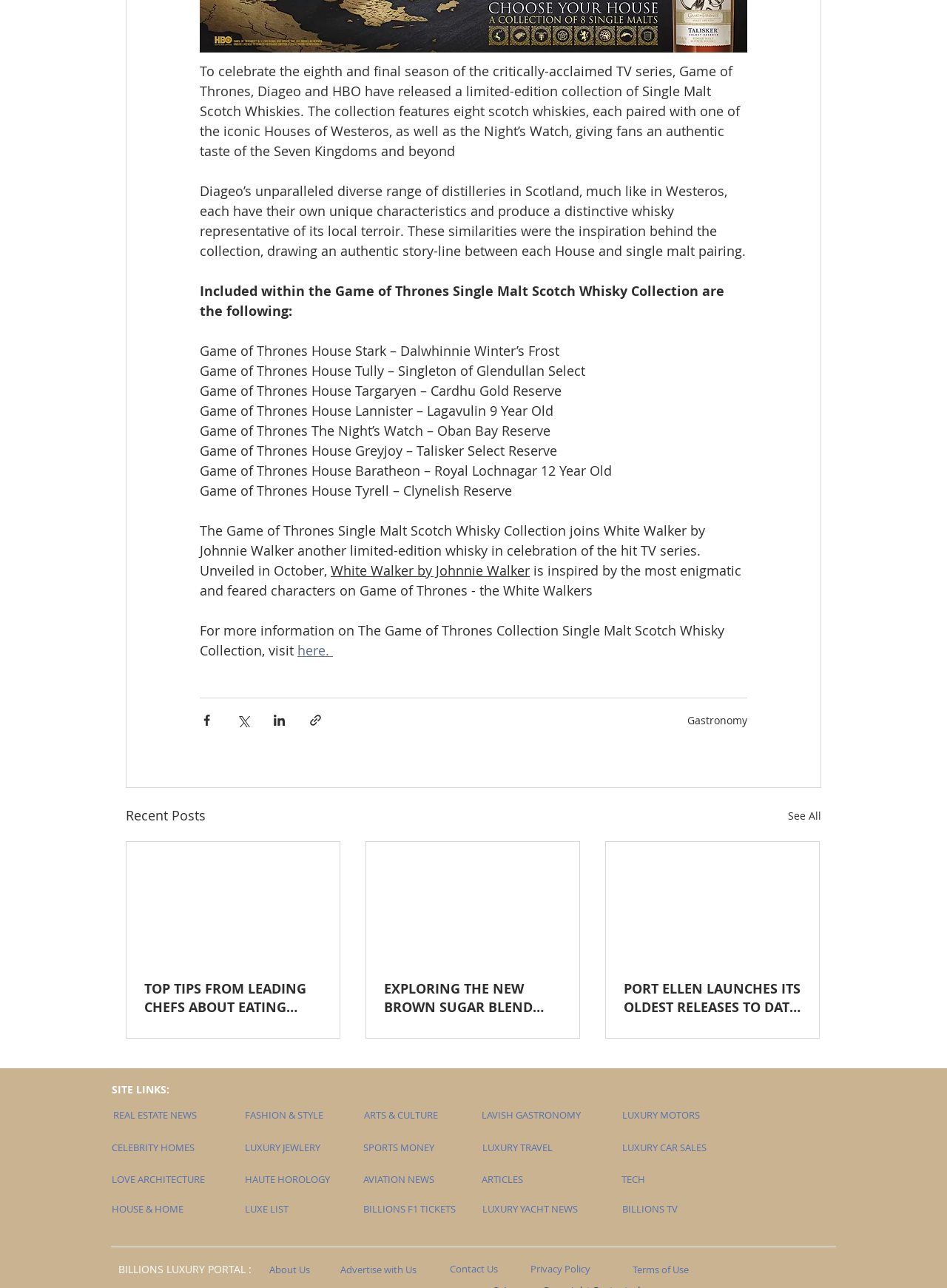Locate the bounding box coordinates of the element I should click to achieve the following instruction: "Explore the LAVISH GASTRONOMY section".

[0.508, 0.854, 0.614, 0.877]